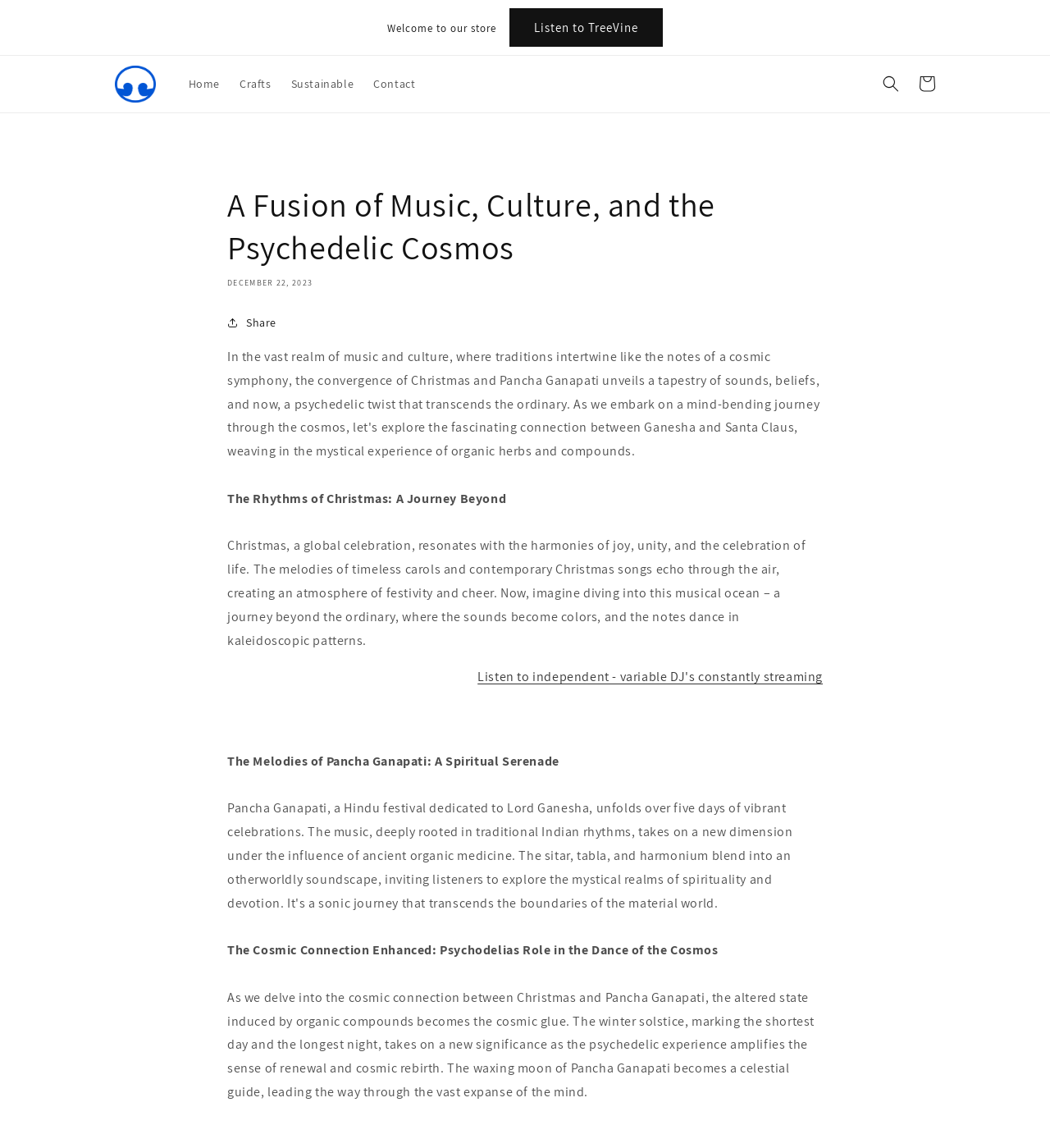Respond to the question below with a single word or phrase:
What is the state induced by organic compounds mentioned in the third paragraph?

altered state